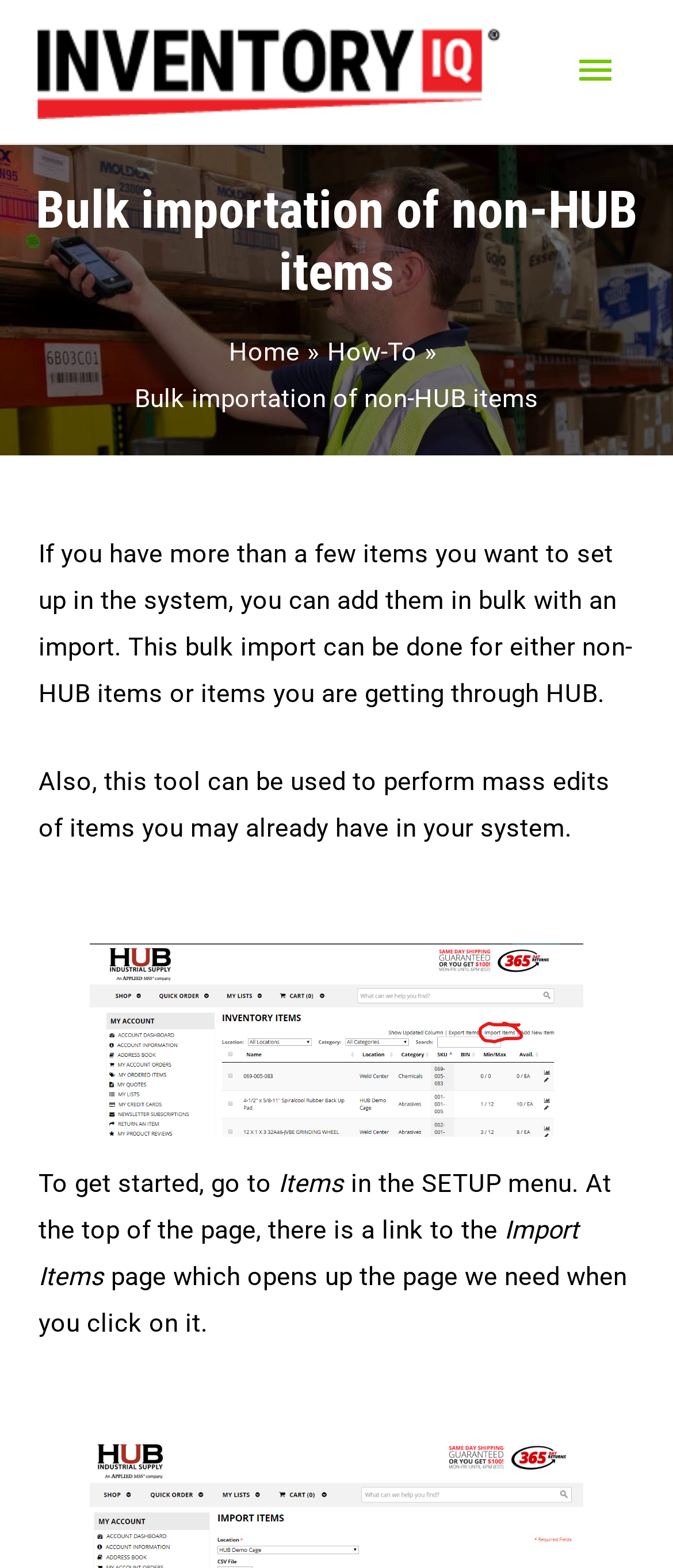Where is the link to the Import Items page located?
Answer the question in as much detail as possible.

The link to the Import Items page is located in the SETUP menu, which can be accessed by going to the Items section in the SETUP menu and clicking on the Import Items link at the top of the page.